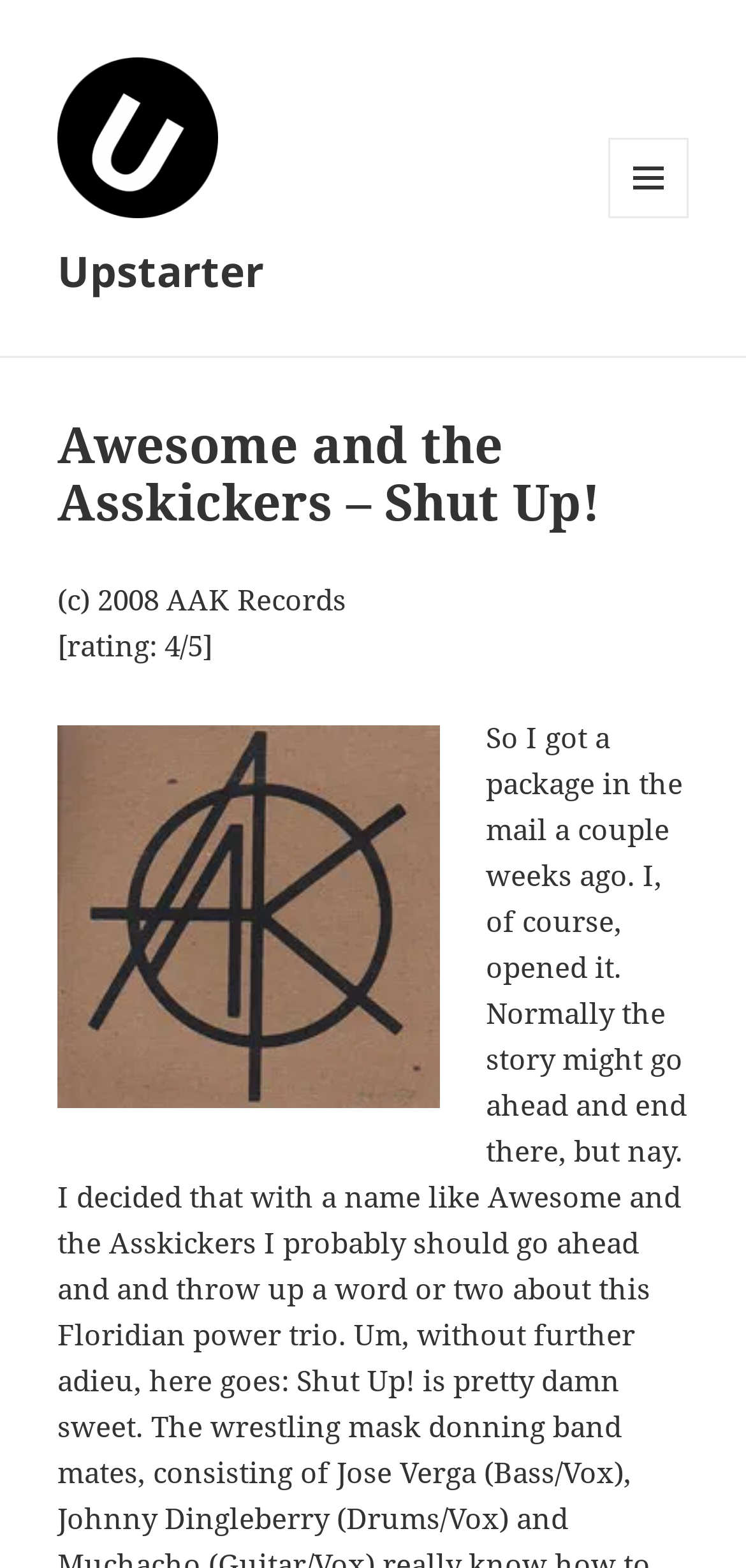Analyze the image and give a detailed response to the question:
What is the name of the record label?

The question can be answered by looking at the StaticText element which contains the text '(c) 2008 AAK Records'. This suggests that the name of the record label is AAK Records.